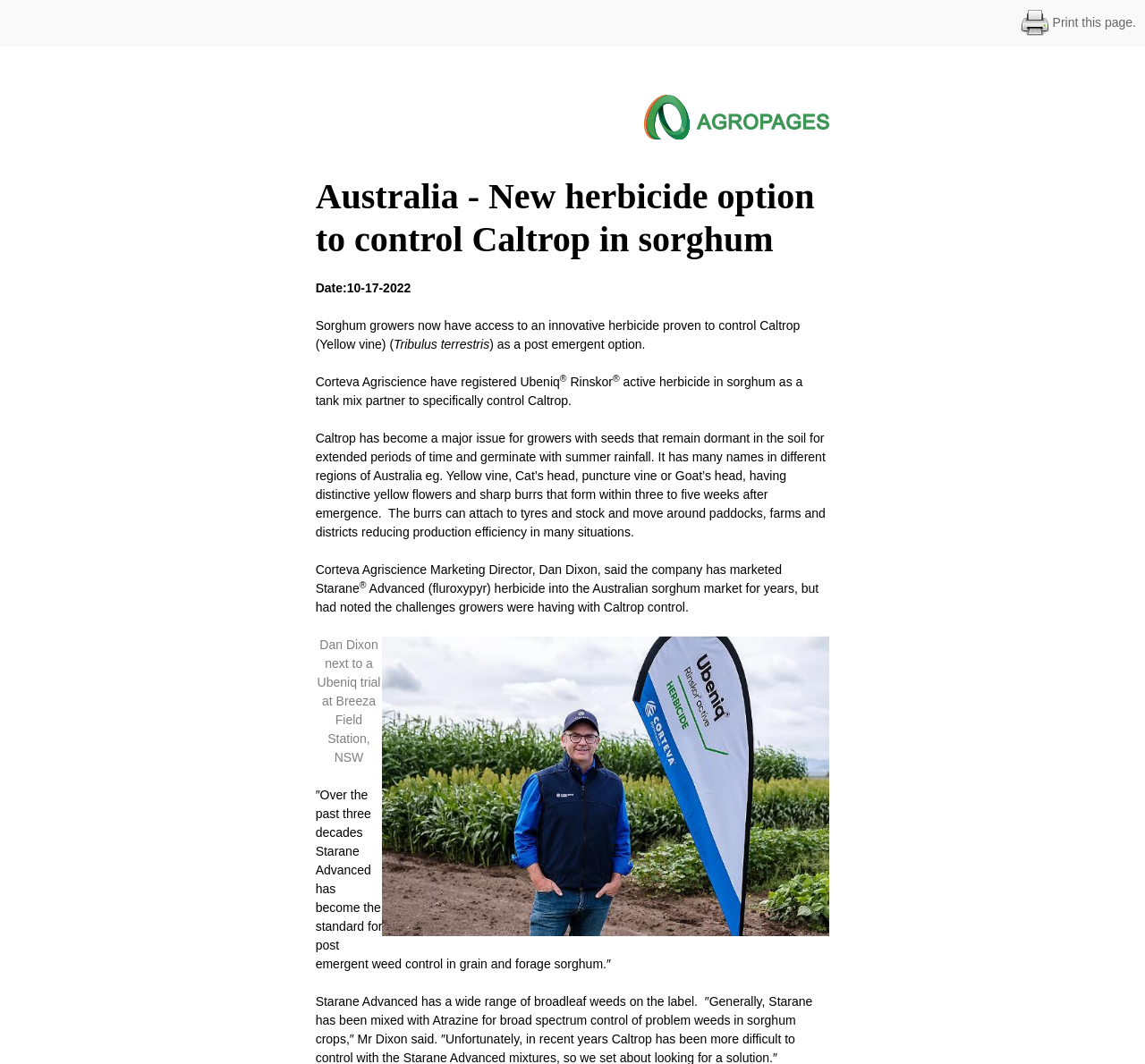What is the primary heading on this webpage?

Australia - New herbicide option to control Caltrop in sorghum